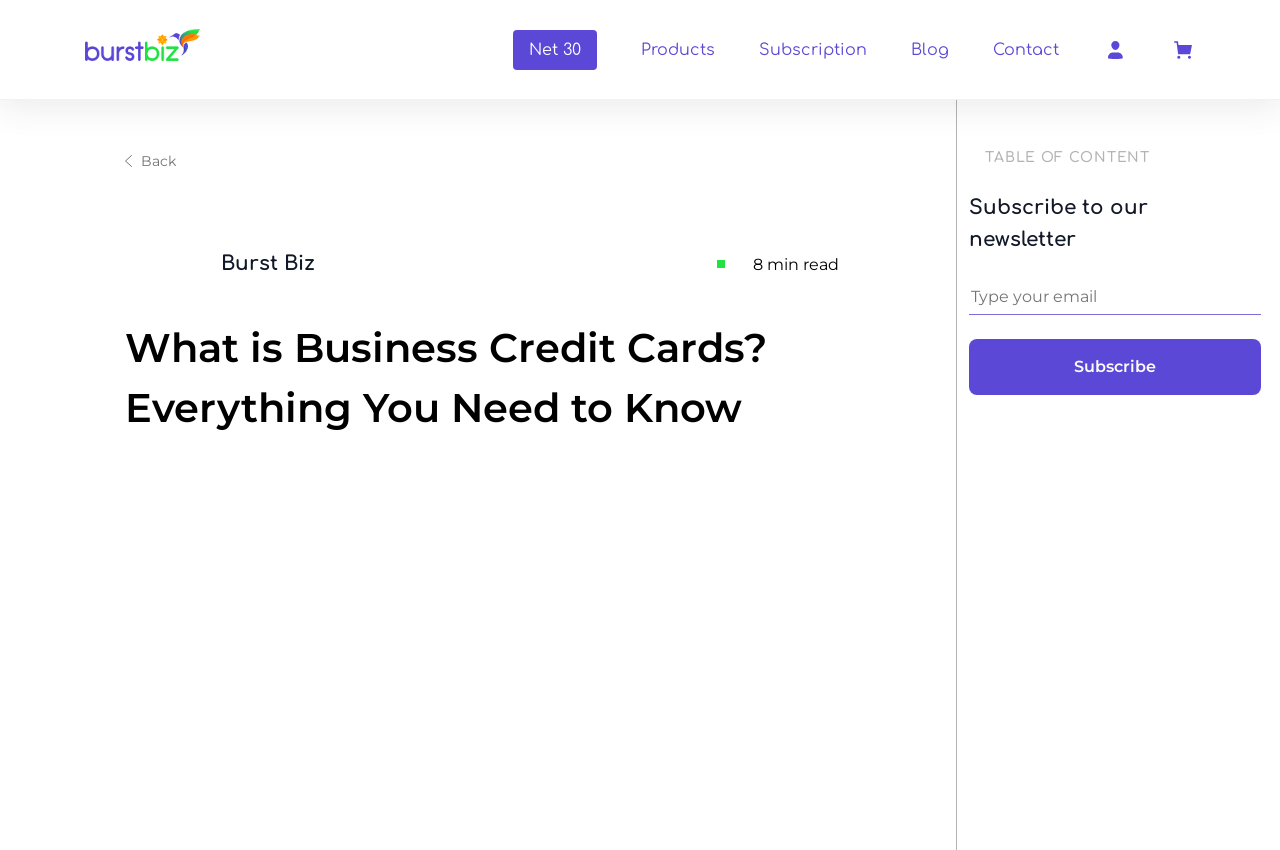Please respond to the question using a single word or phrase:
What type of accounts are mentioned in the link at the top of the page?

Net 30 Vendor Accounts